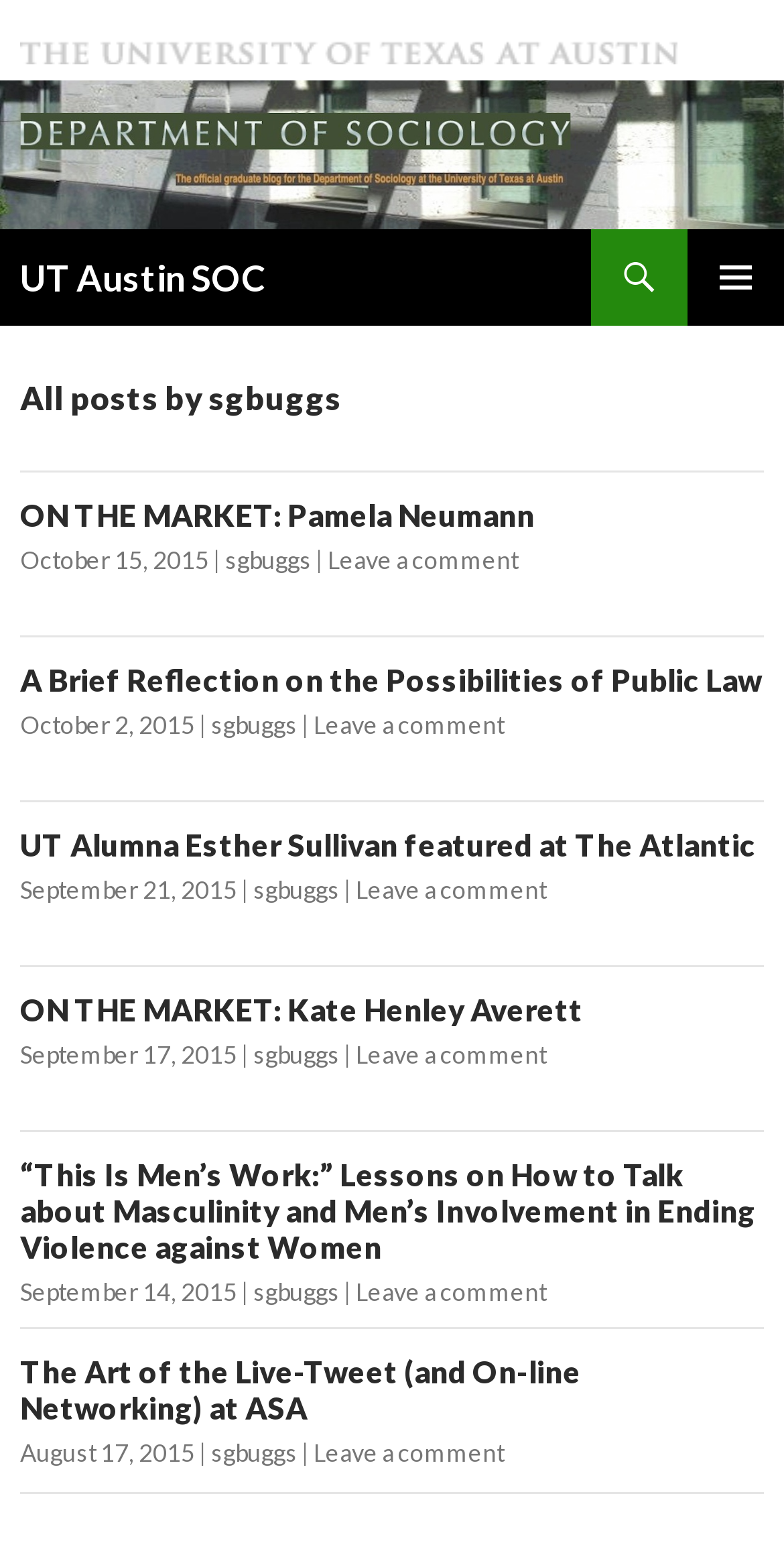Show the bounding box coordinates of the element that should be clicked to complete the task: "Leave a comment on the post 'A Brief Reflection on the Possibilities of Public Law'".

[0.4, 0.454, 0.644, 0.473]